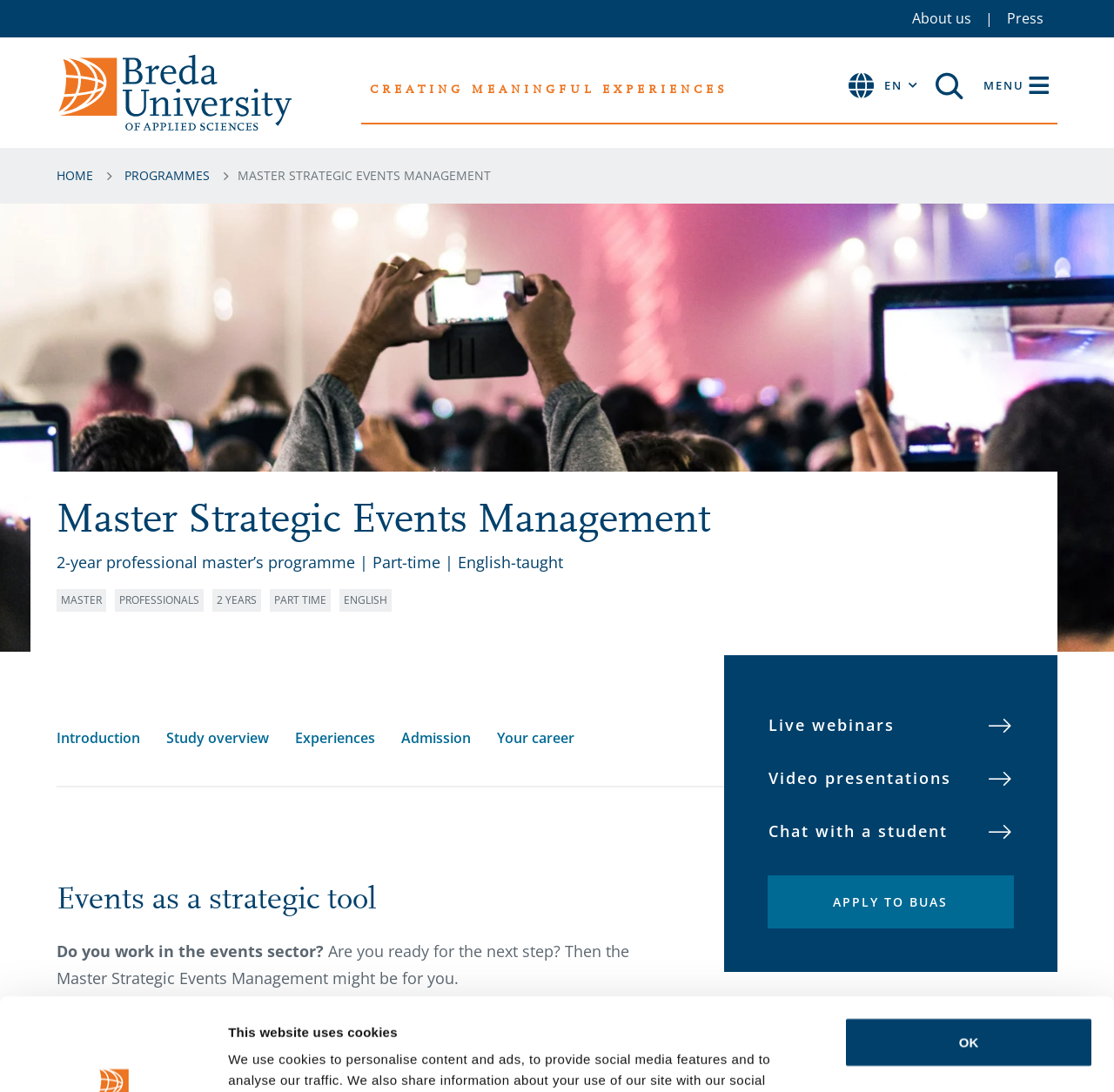Respond to the question below with a concise word or phrase:
What is the focus of the events sector in the programme?

Strategic Value Creation